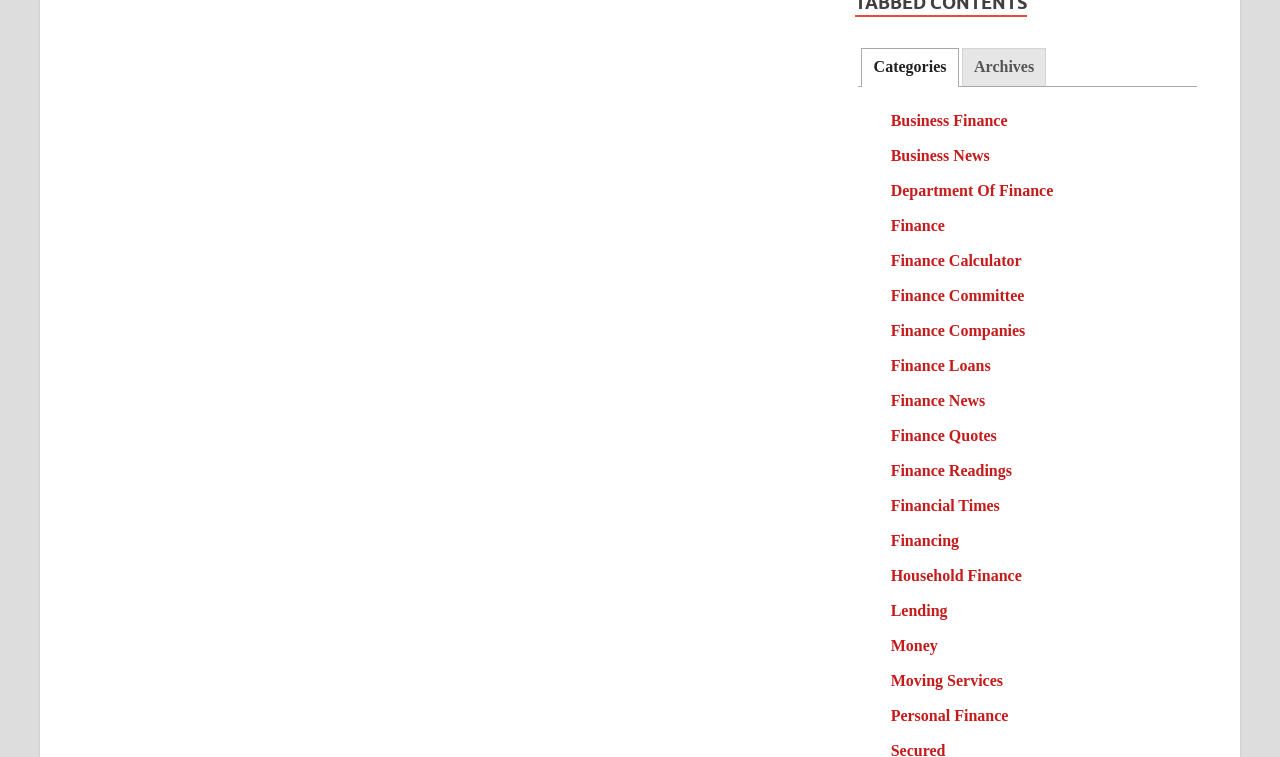Can you find the bounding box coordinates of the area I should click to execute the following instruction: "browse the Department Of Finance link"?

[0.696, 0.24, 0.823, 0.263]